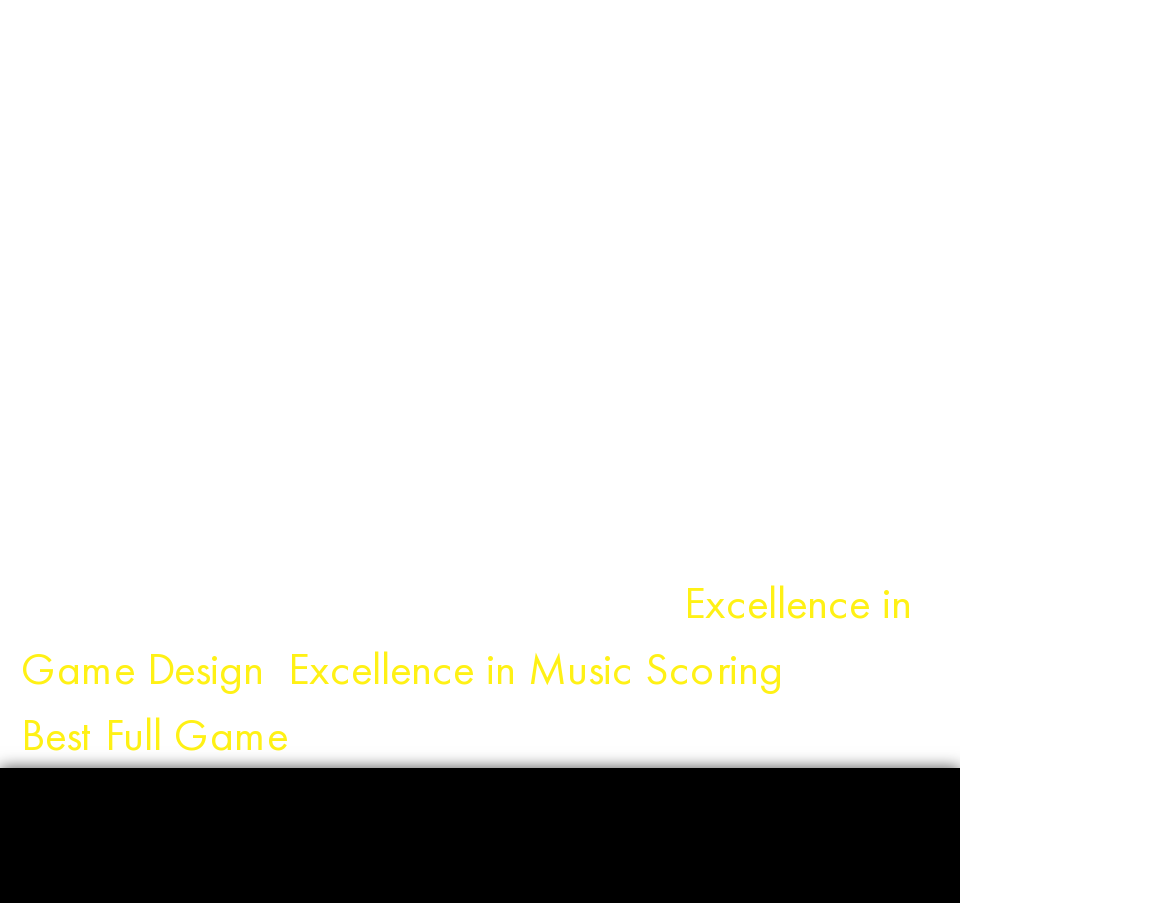What is the name of the social bar?
Please provide a single word or phrase answer based on the image.

Social Bar